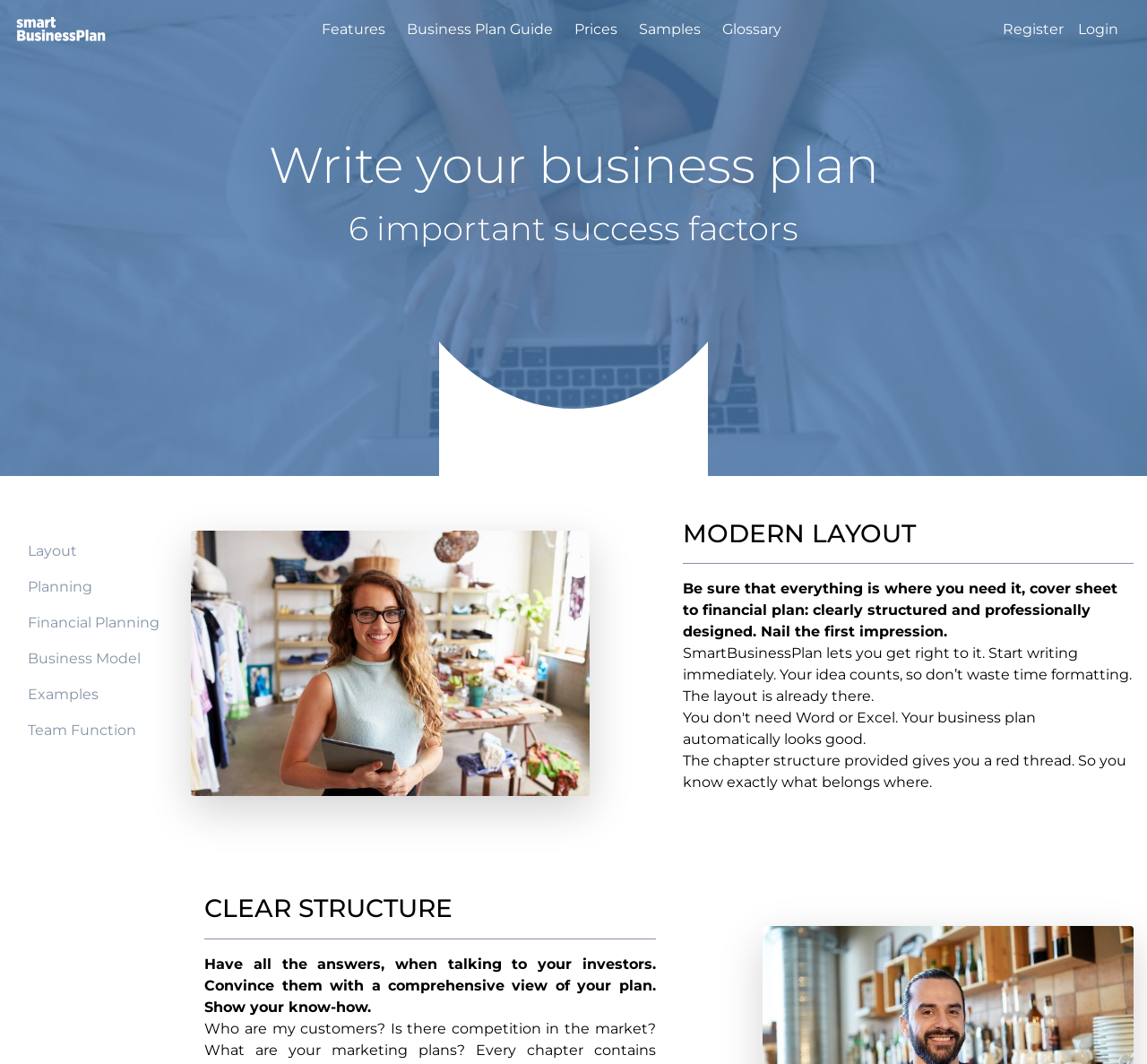Please specify the bounding box coordinates in the format (top-left x, top-left y, bottom-right x, bottom-right y), with all values as floating point numbers between 0 and 1. Identify the bounding box of the UI element described by: 粤ICP备06015801号

None